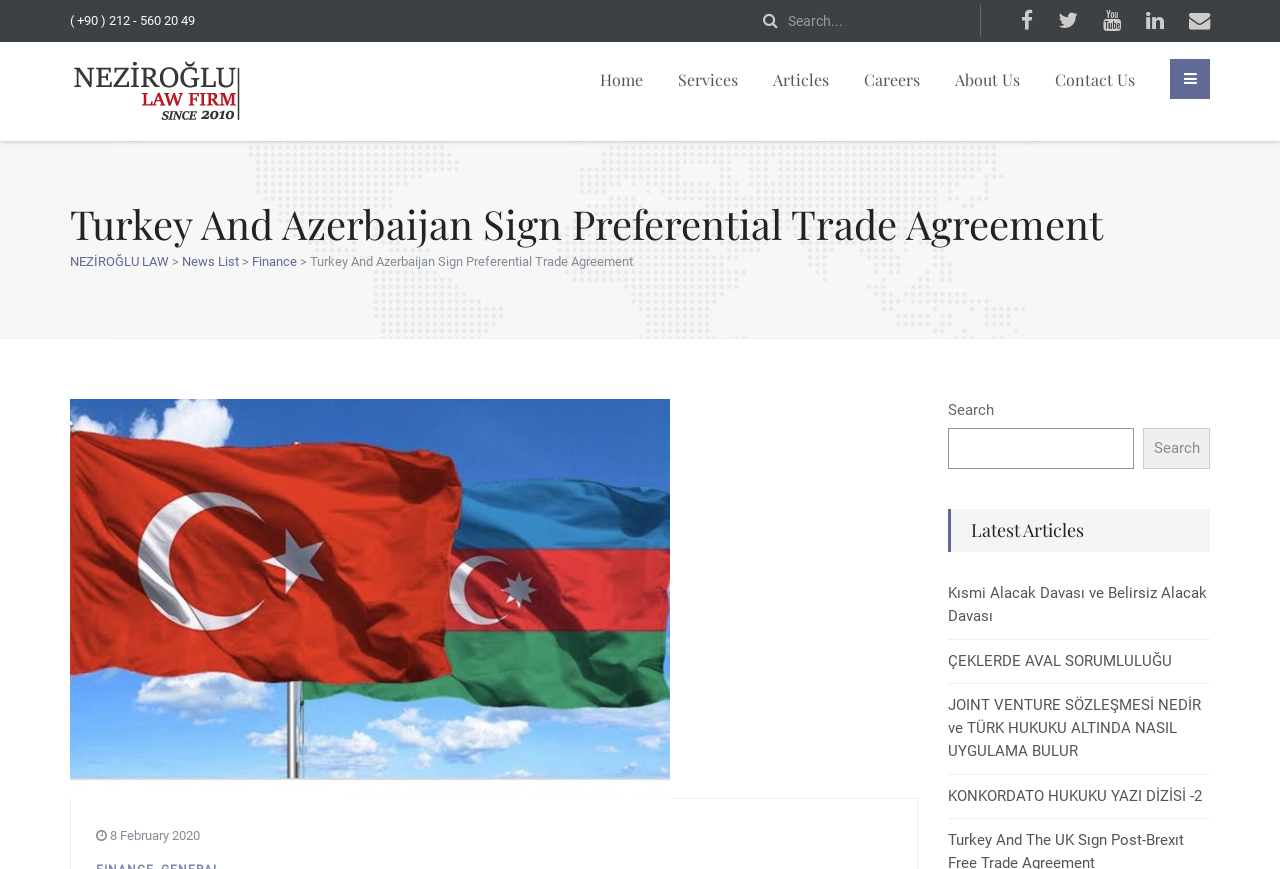Determine the bounding box coordinates of the target area to click to execute the following instruction: "Read the latest article."

[0.74, 0.67, 0.945, 0.723]